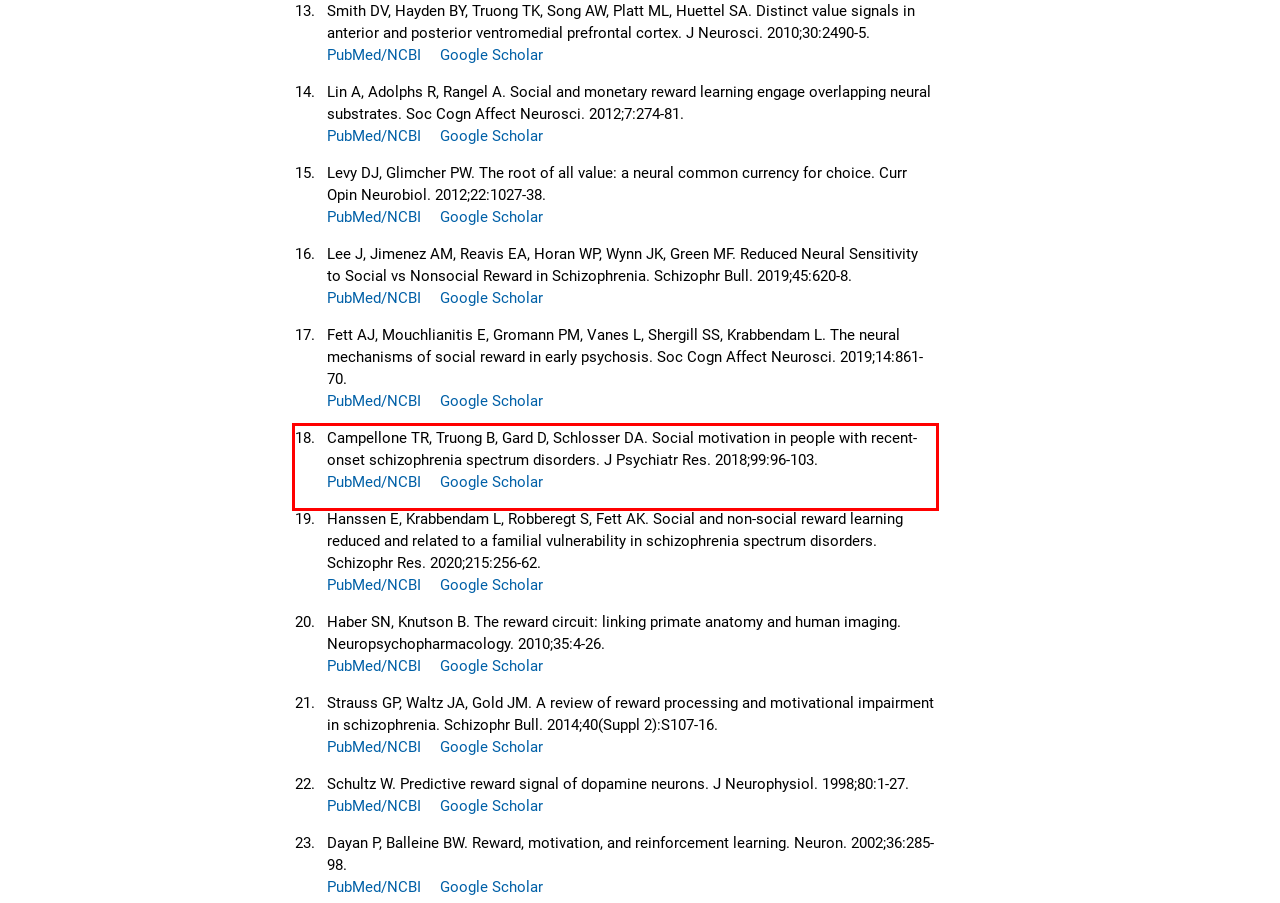Your task is to recognize and extract the text content from the UI element enclosed in the red bounding box on the webpage screenshot.

18. Campellone TR, Truong B, Gard D, Schlosser DA. Social motivation in people with recent-onset schizophrenia spectrum disorders. J Psychiatr Res. 2018;99:96-103. PubMed/NCBI Google Scholar